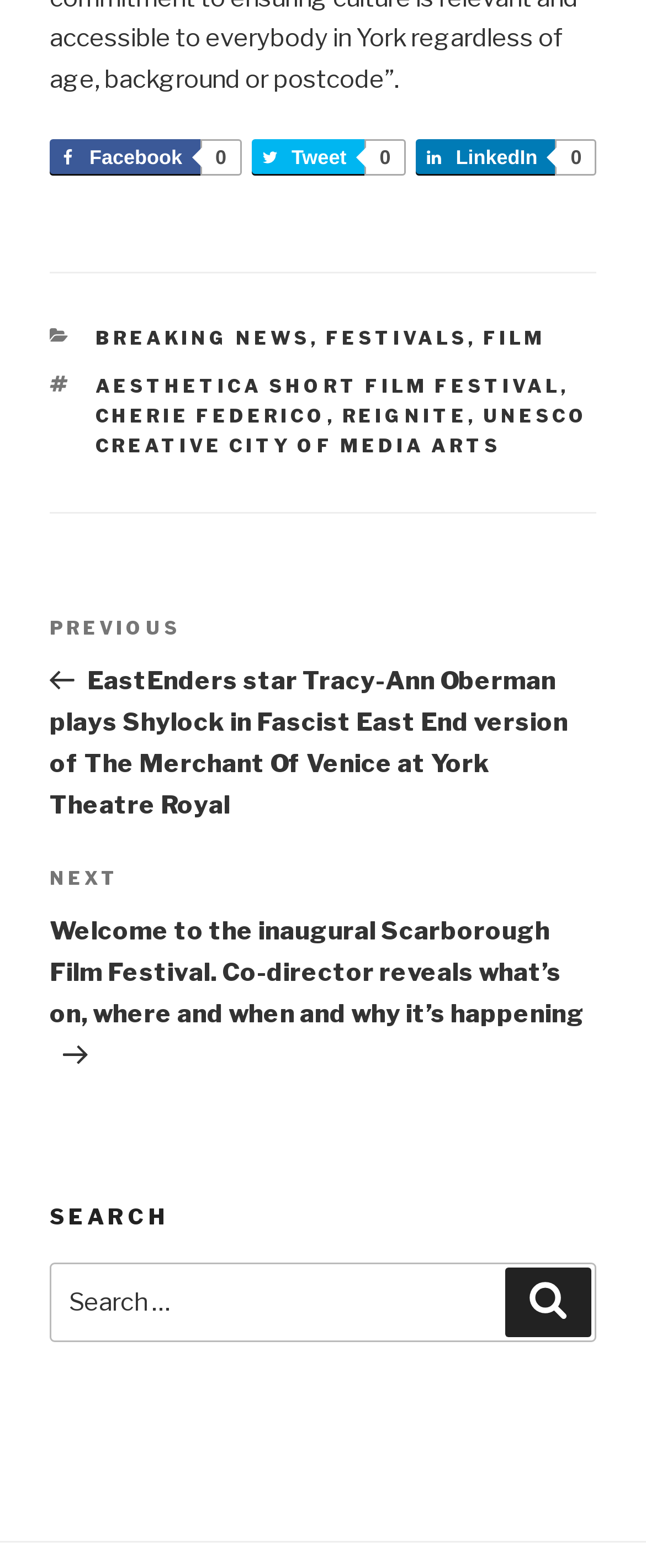What is the first social media platform listed?
Based on the visual, give a brief answer using one word or a short phrase.

Facebook